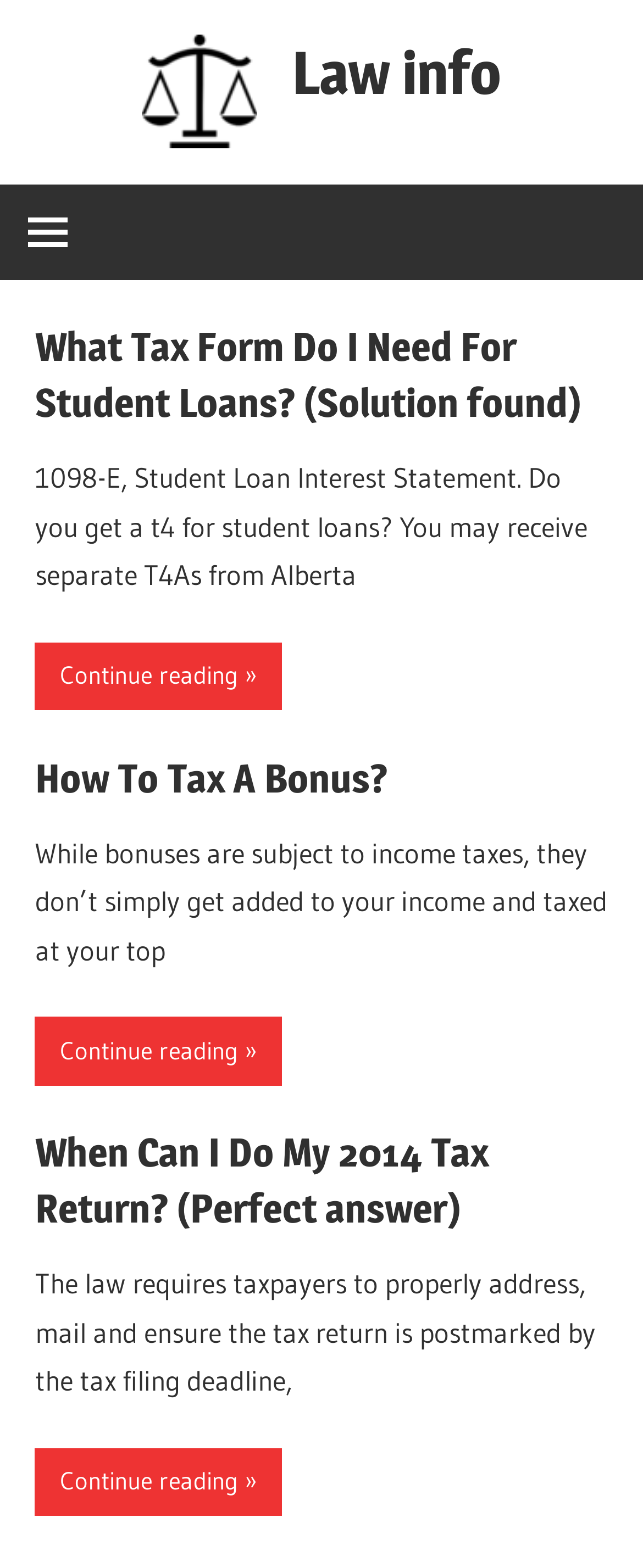Provide a thorough and detailed response to the question by examining the image: 
What is the subject of taxation in the third article?

I analyzed the heading element [180] inside the third article element [110], which contains the text 'When Can I Do My 2014 Tax Return? (Perfect answer)'. This indicates that the subject of taxation in the third article is related to tax returns.